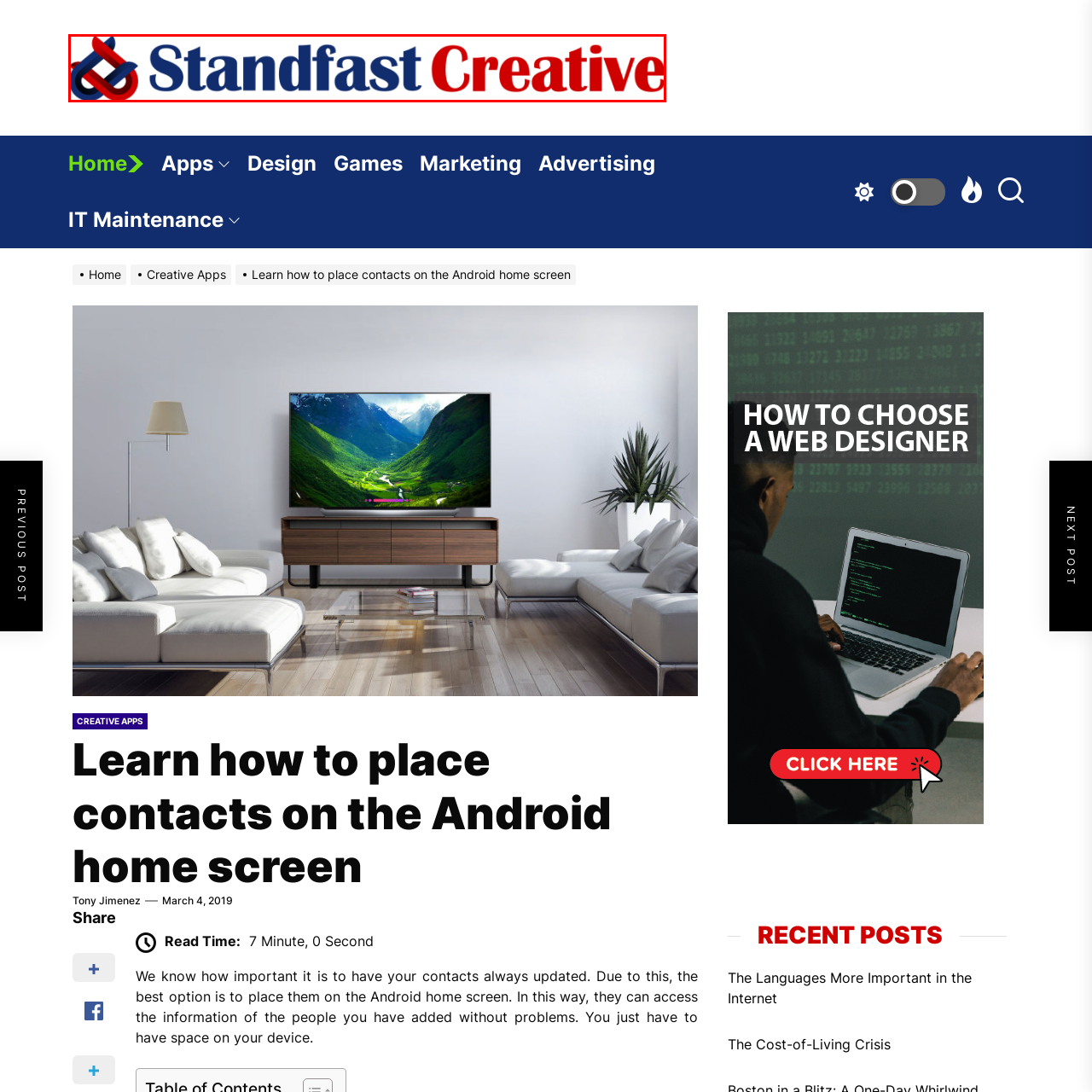View the section of the image outlined in red, What type of services is Standfast Creative associated with? Provide your response in a single word or brief phrase.

Digital marketing, design, and development